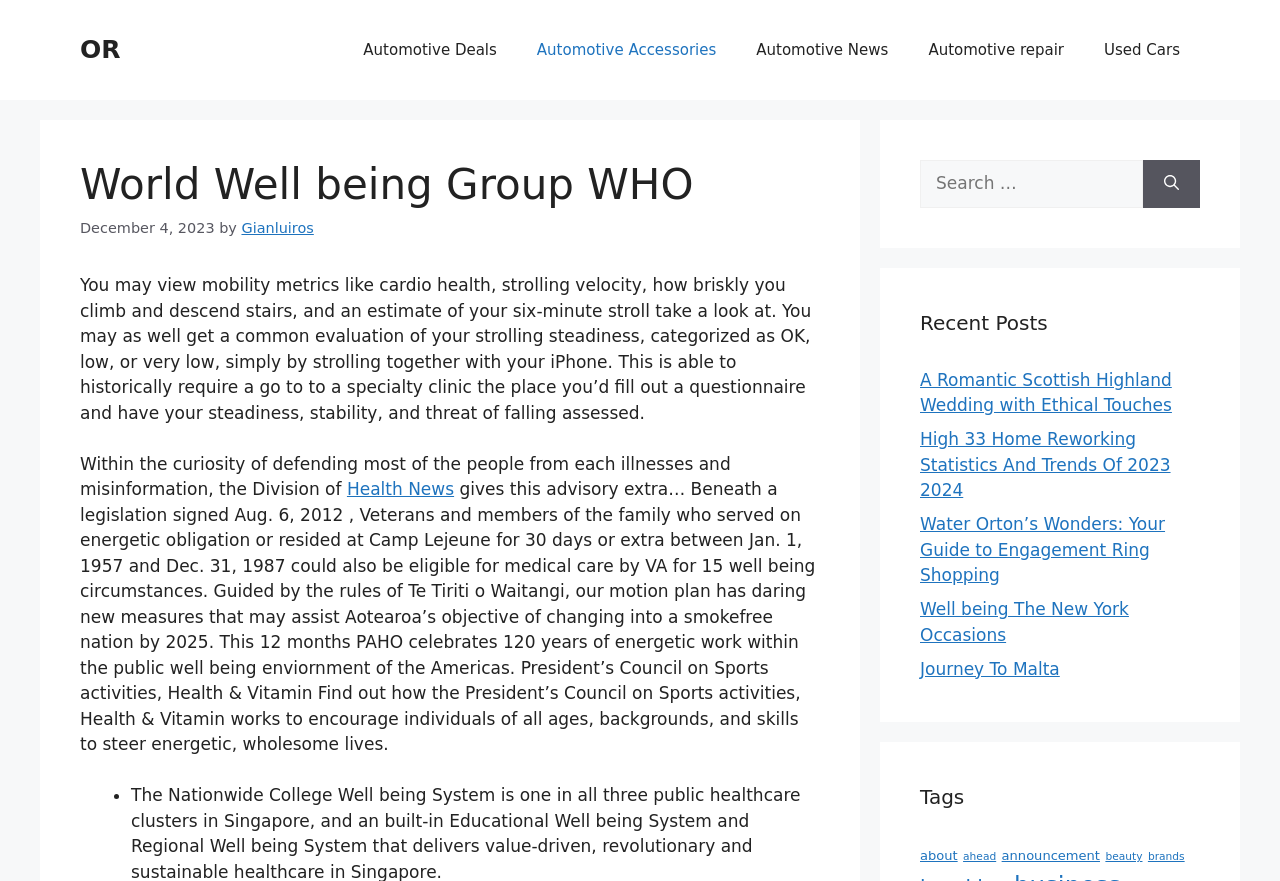Please mark the bounding box coordinates of the area that should be clicked to carry out the instruction: "Contact us".

None